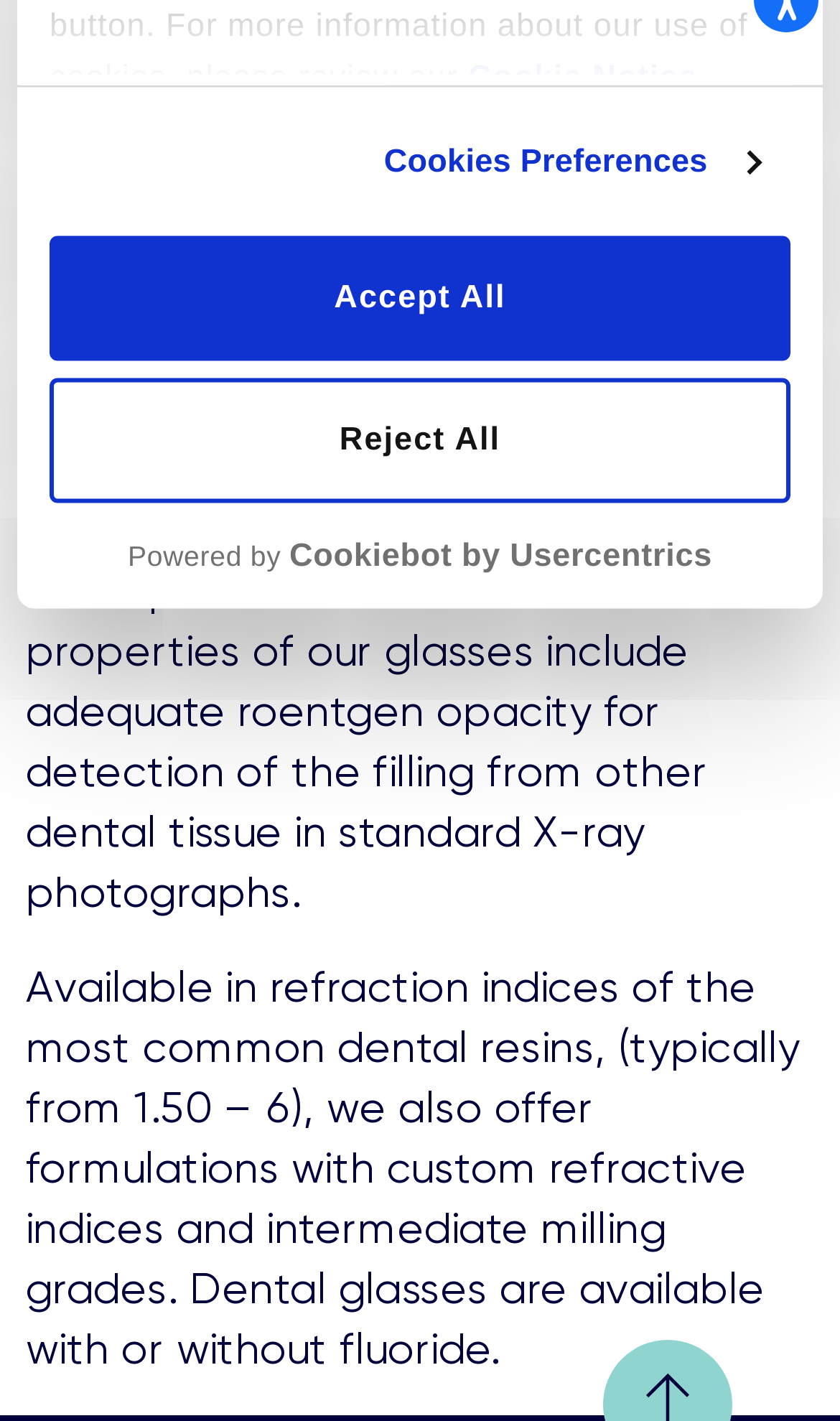Given the element description: "Powered by Cookiebot by Usercentrics", predict the bounding box coordinates of the UI element it refers to, using four float numbers between 0 and 1, i.e., [left, top, right, bottom].

[0.059, 0.377, 0.941, 0.405]